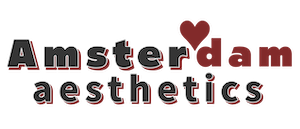What is the font style of 'aesthetics'?
Give a one-word or short-phrase answer derived from the screenshot.

lower-case